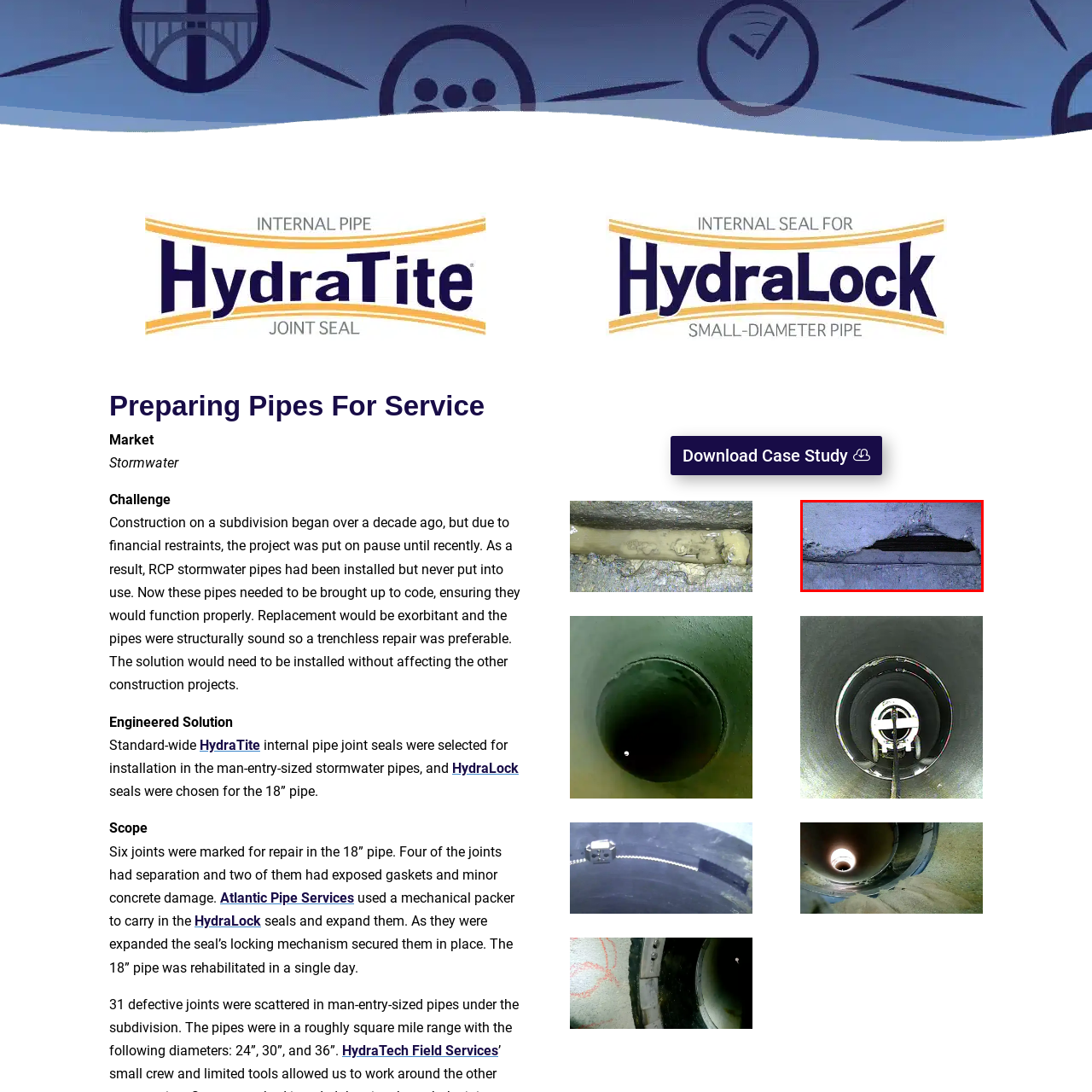What is the consequence of a compromised pipe joint?
Observe the image within the red bounding box and generate a detailed answer, ensuring you utilize all relevant visual cues.

The visible crack in the concrete suggests that the pipe joint may have been compromised, which can lead to leaks and structural damage if not addressed, highlighting the importance of the trenchless pipe repair solution.